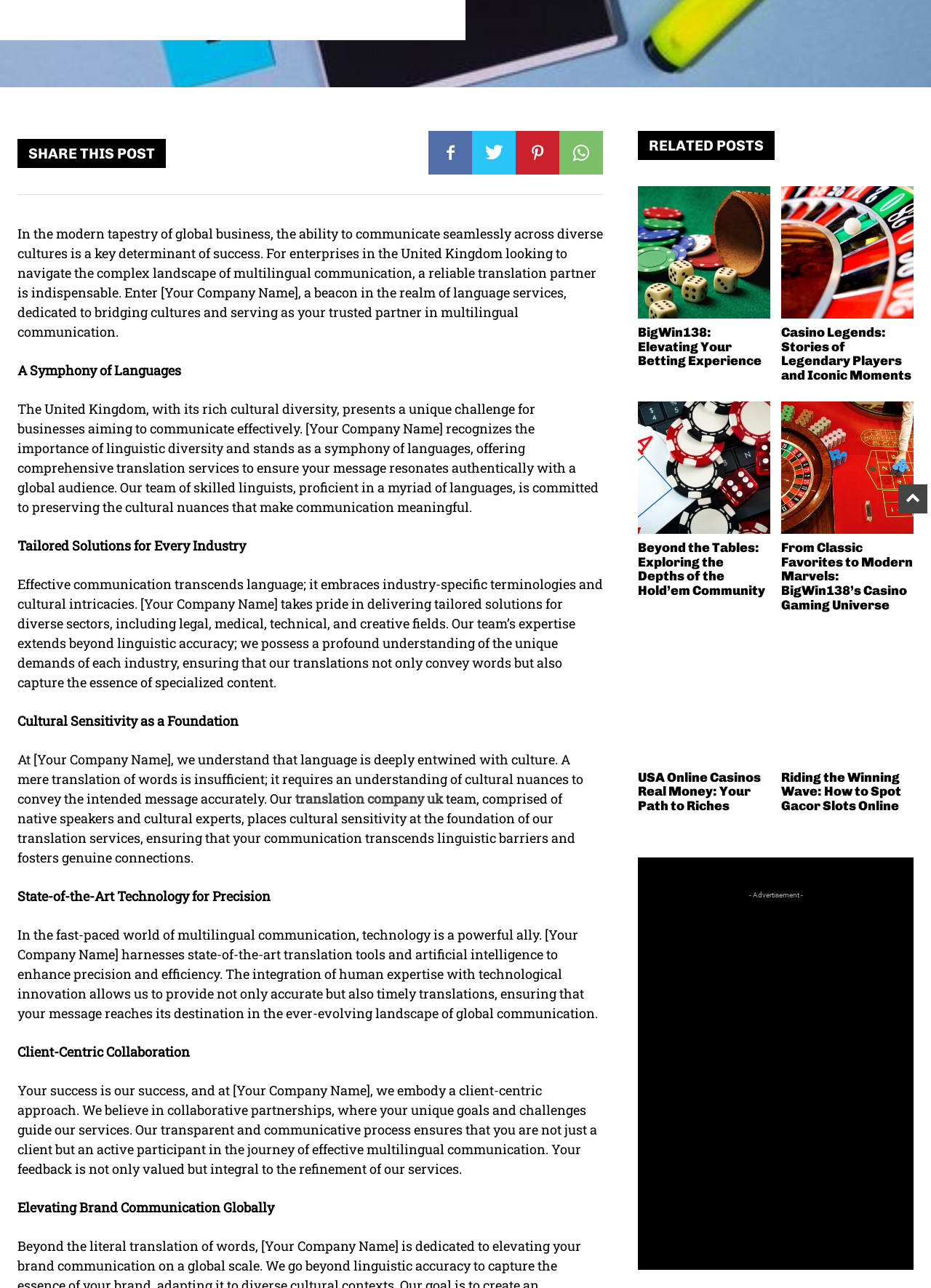Identify the bounding box coordinates for the UI element described as: "Twitter".

[0.507, 0.102, 0.554, 0.136]